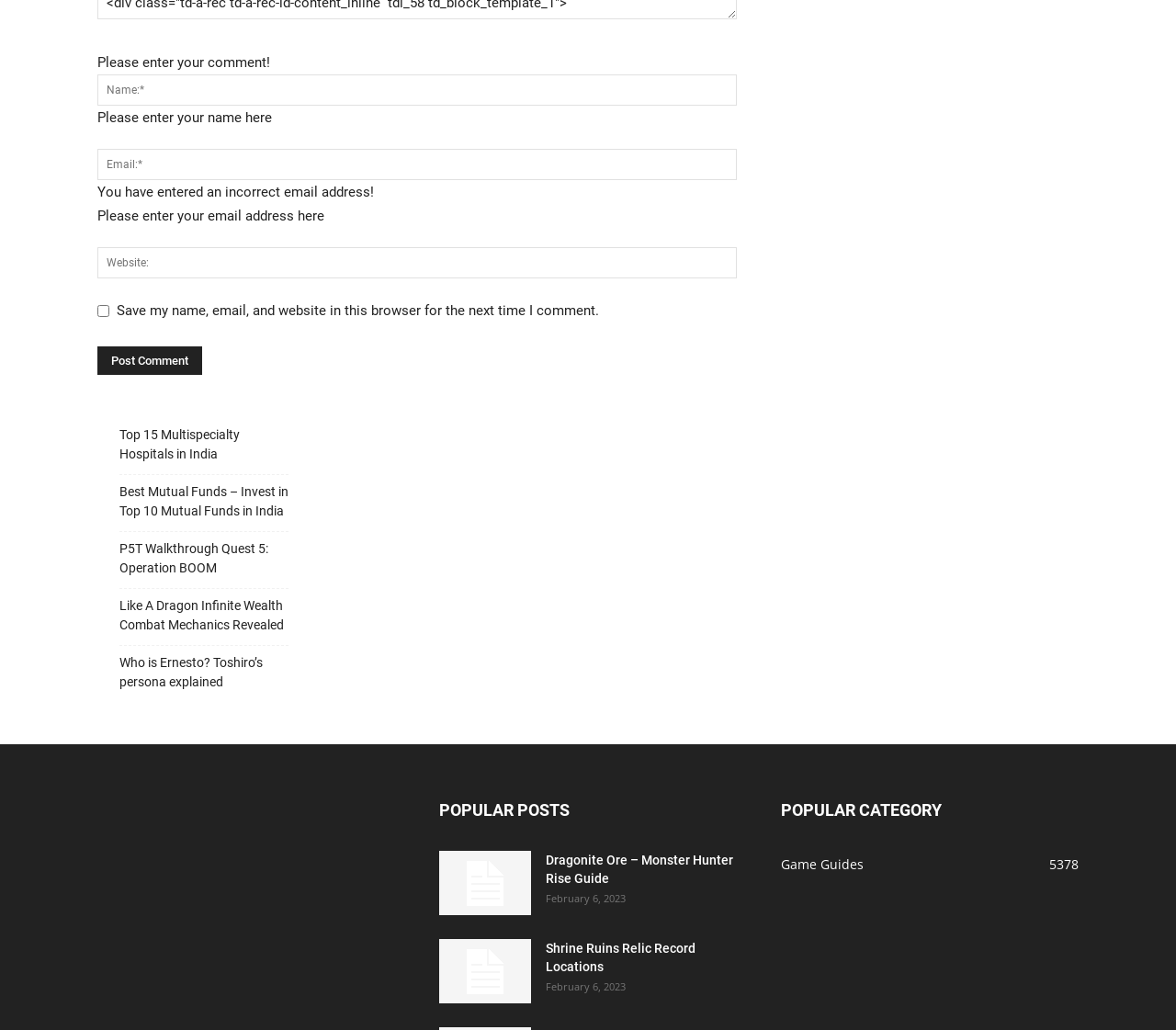Find the bounding box coordinates of the element you need to click on to perform this action: 'Click the Post Comment button'. The coordinates should be represented by four float values between 0 and 1, in the format [left, top, right, bottom].

[0.083, 0.337, 0.172, 0.364]